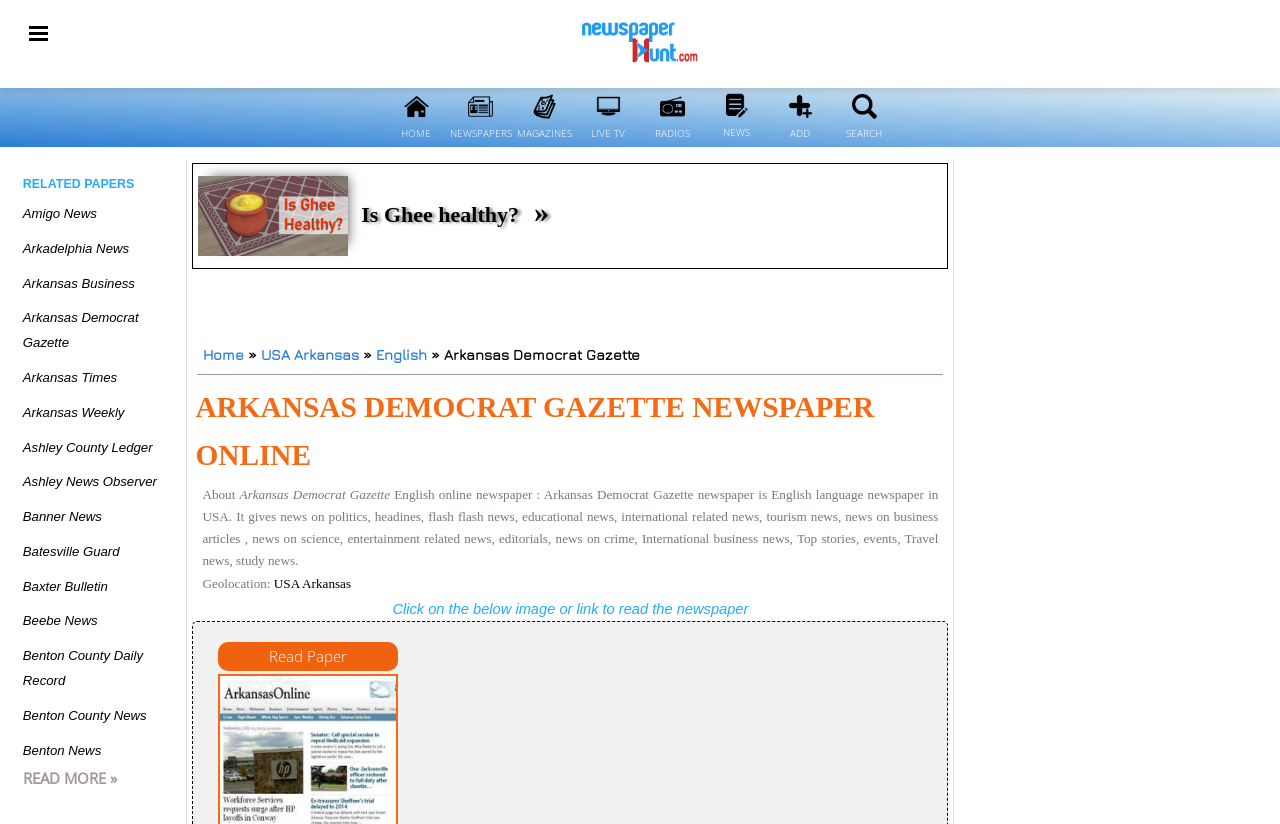Extract the bounding box coordinates for the UI element described as: "Arkansas Times".

[0.018, 0.449, 0.092, 0.467]